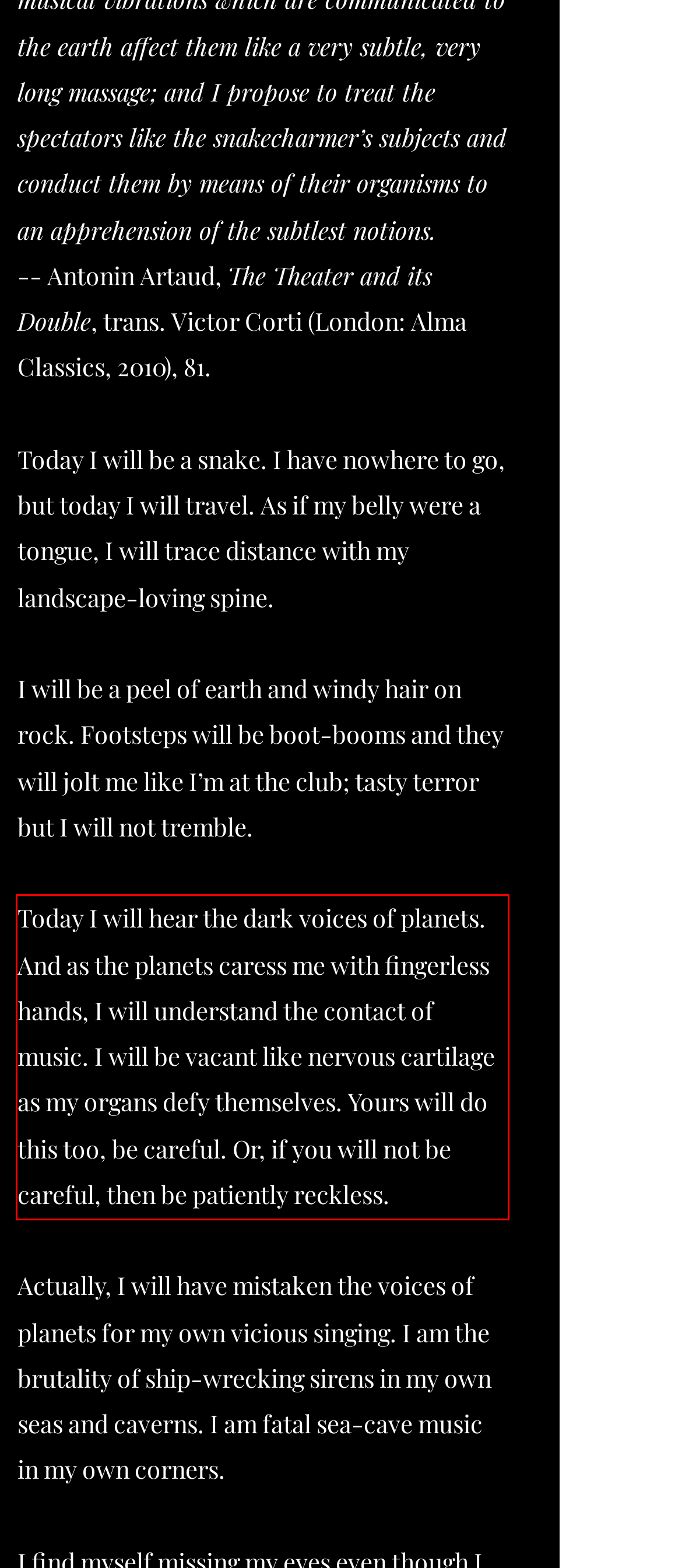The screenshot provided shows a webpage with a red bounding box. Apply OCR to the text within this red bounding box and provide the extracted content.

Today I will hear the dark voices of planets. And as the planets caress me with fingerless hands, I will understand the contact of music. I will be vacant like nervous cartilage as my organs defy themselves. Yours will do this too, be careful. Or, if you will not be careful, then be patiently reckless.